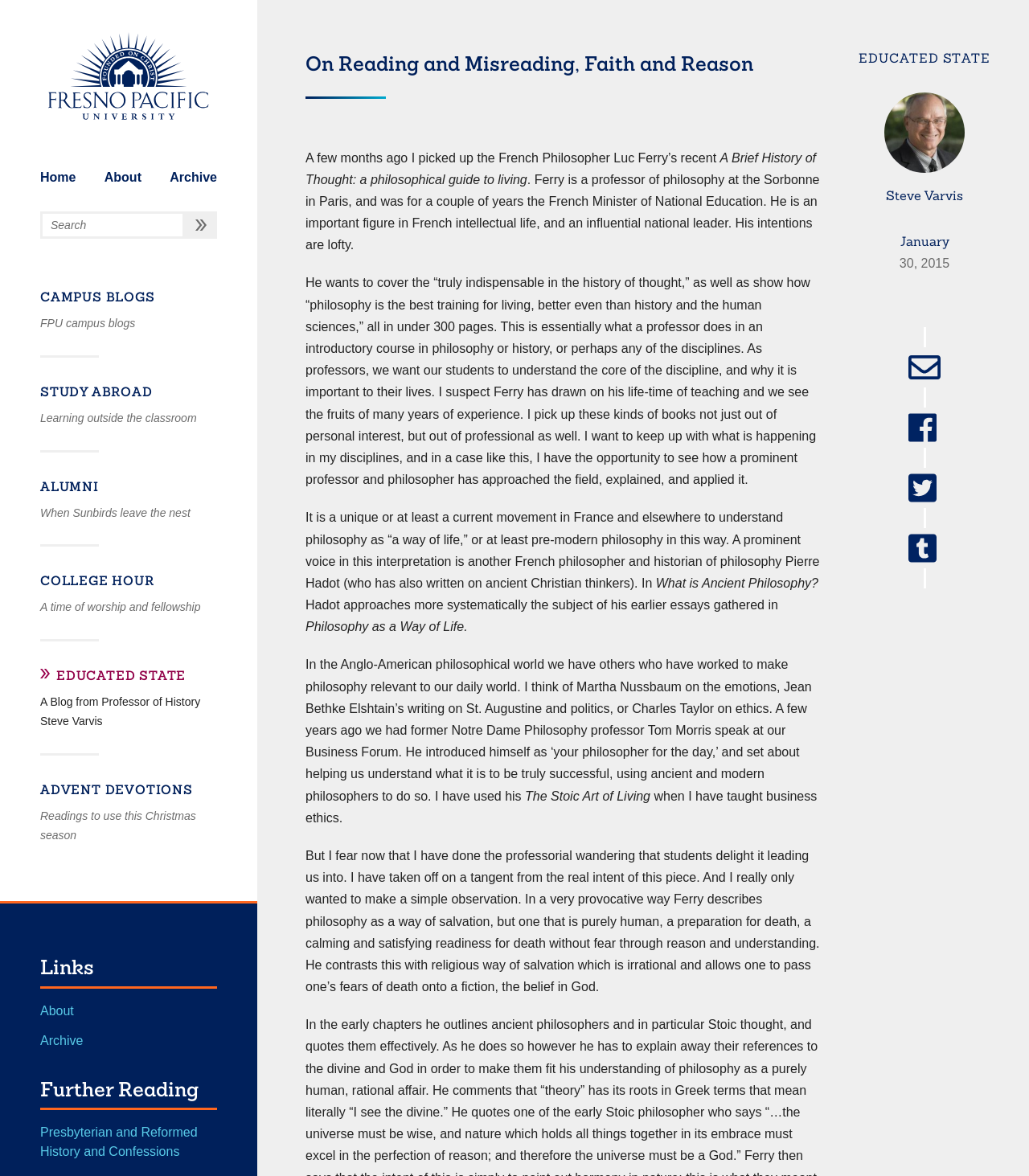Using the details in the image, give a detailed response to the question below:
What is the title of the blog post?

I found the answer by looking at the heading element with the text 'On Reading and Misreading, Faith and Reason' which is a child of the Root Element.